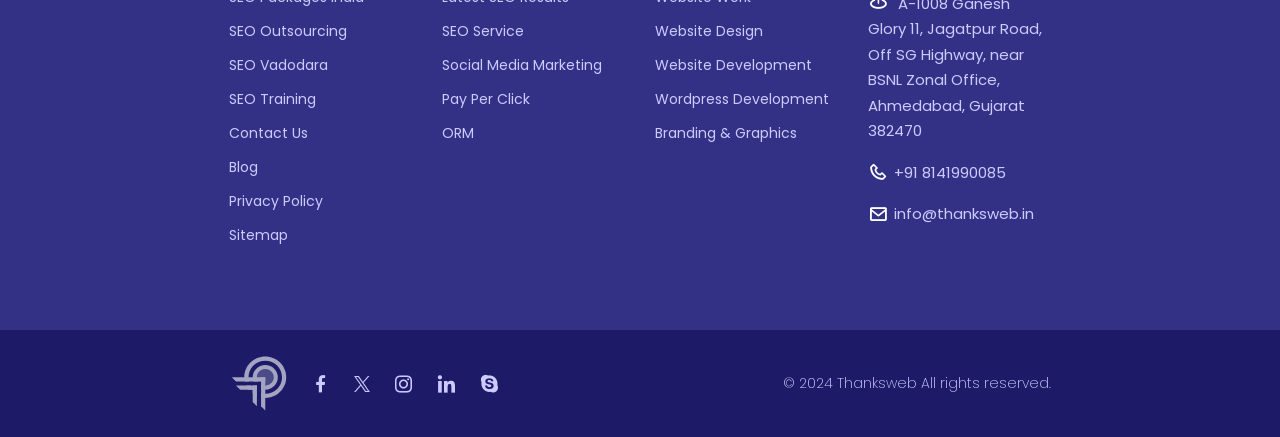Find the bounding box coordinates for the element that must be clicked to complete the instruction: "Contact us via phone". The coordinates should be four float numbers between 0 and 1, indicated as [left, top, right, bottom].

[0.678, 0.365, 0.821, 0.424]